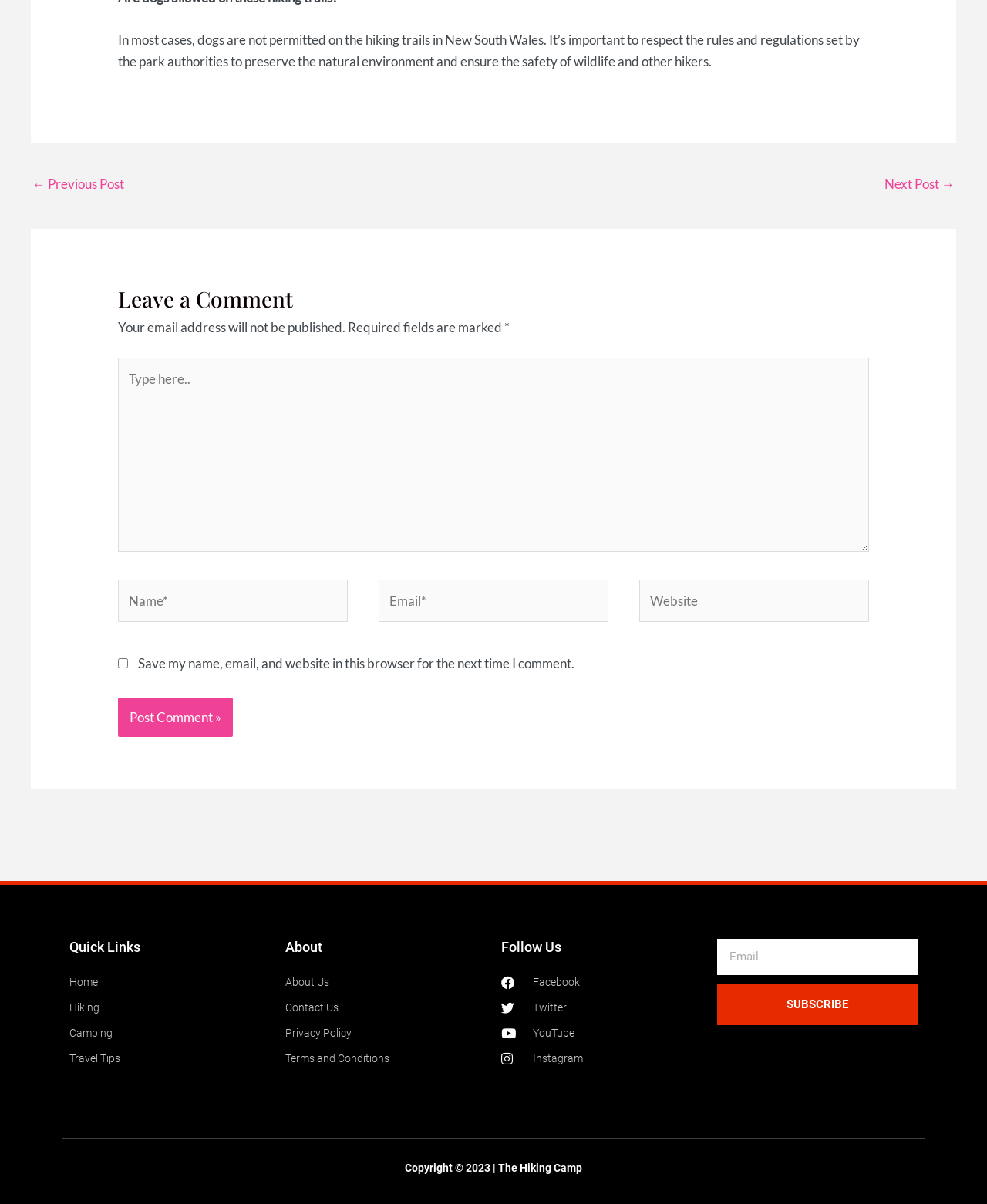Please determine the bounding box coordinates of the area that needs to be clicked to complete this task: 'Type here'. The coordinates must be four float numbers between 0 and 1, formatted as [left, top, right, bottom].

[0.12, 0.173, 0.88, 0.334]